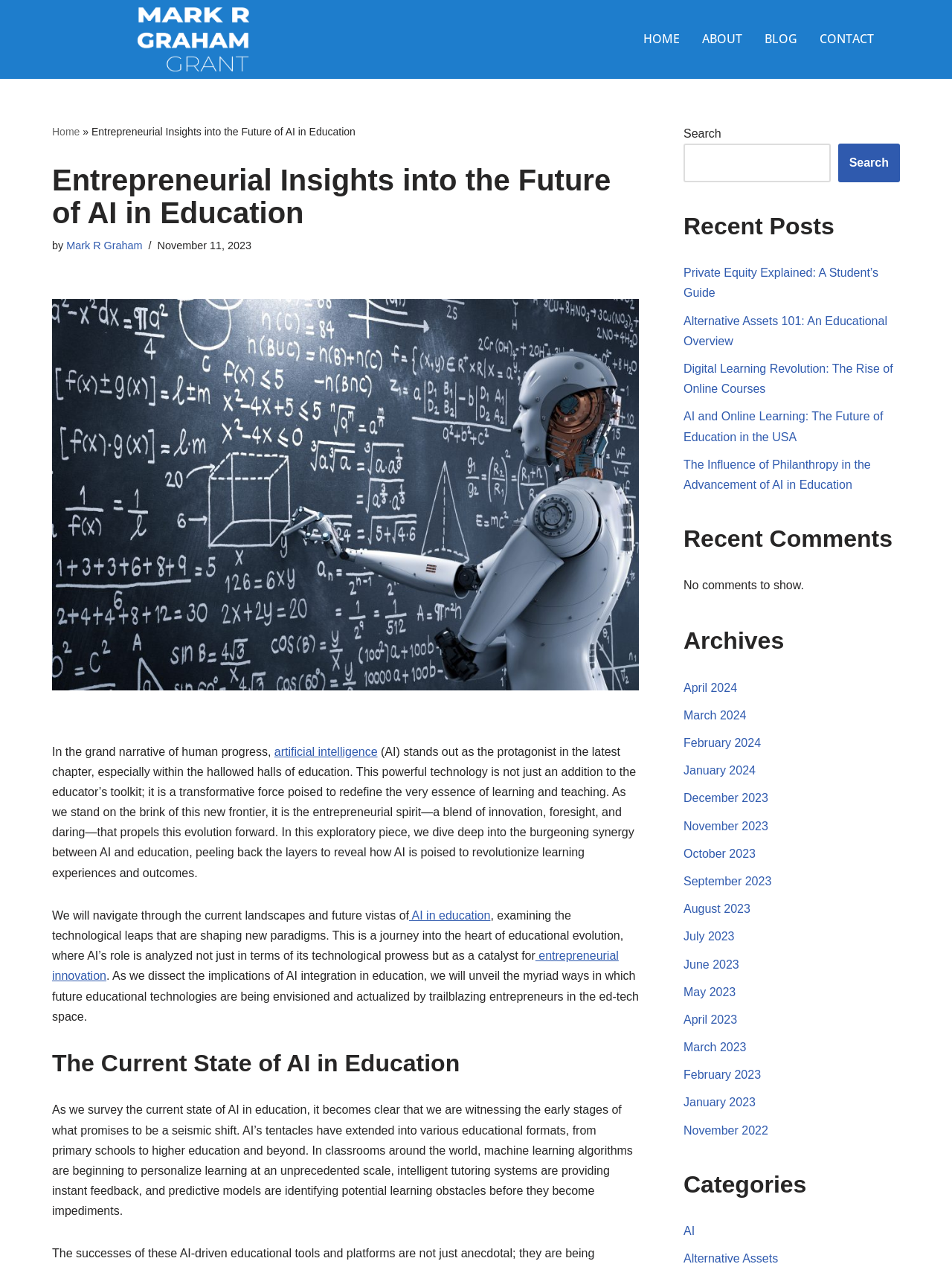How many recent posts are listed?
Using the image provided, answer with just one word or phrase.

4